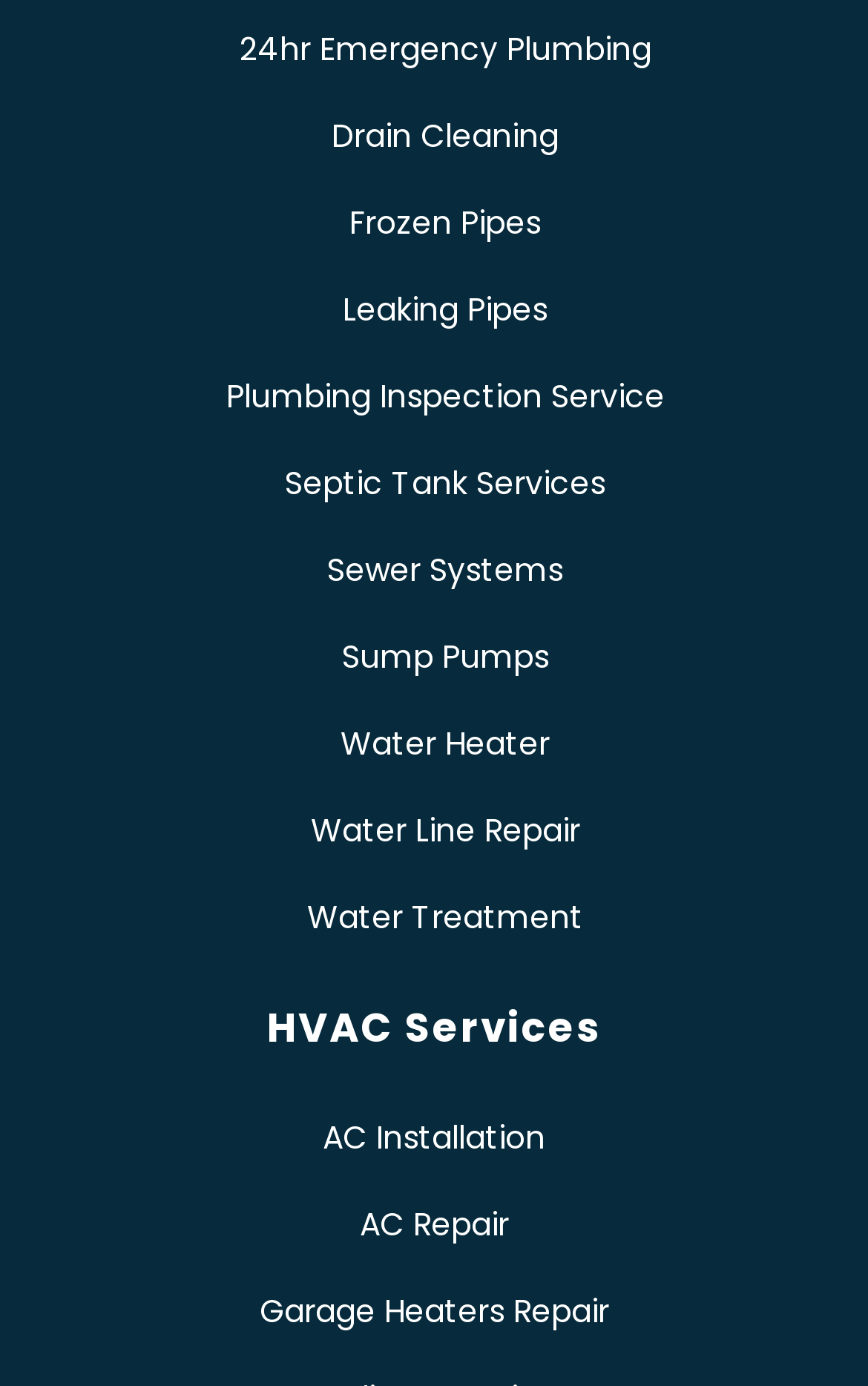Could you indicate the bounding box coordinates of the region to click in order to complete this instruction: "Explore HVAC Services".

[0.051, 0.727, 0.949, 0.756]